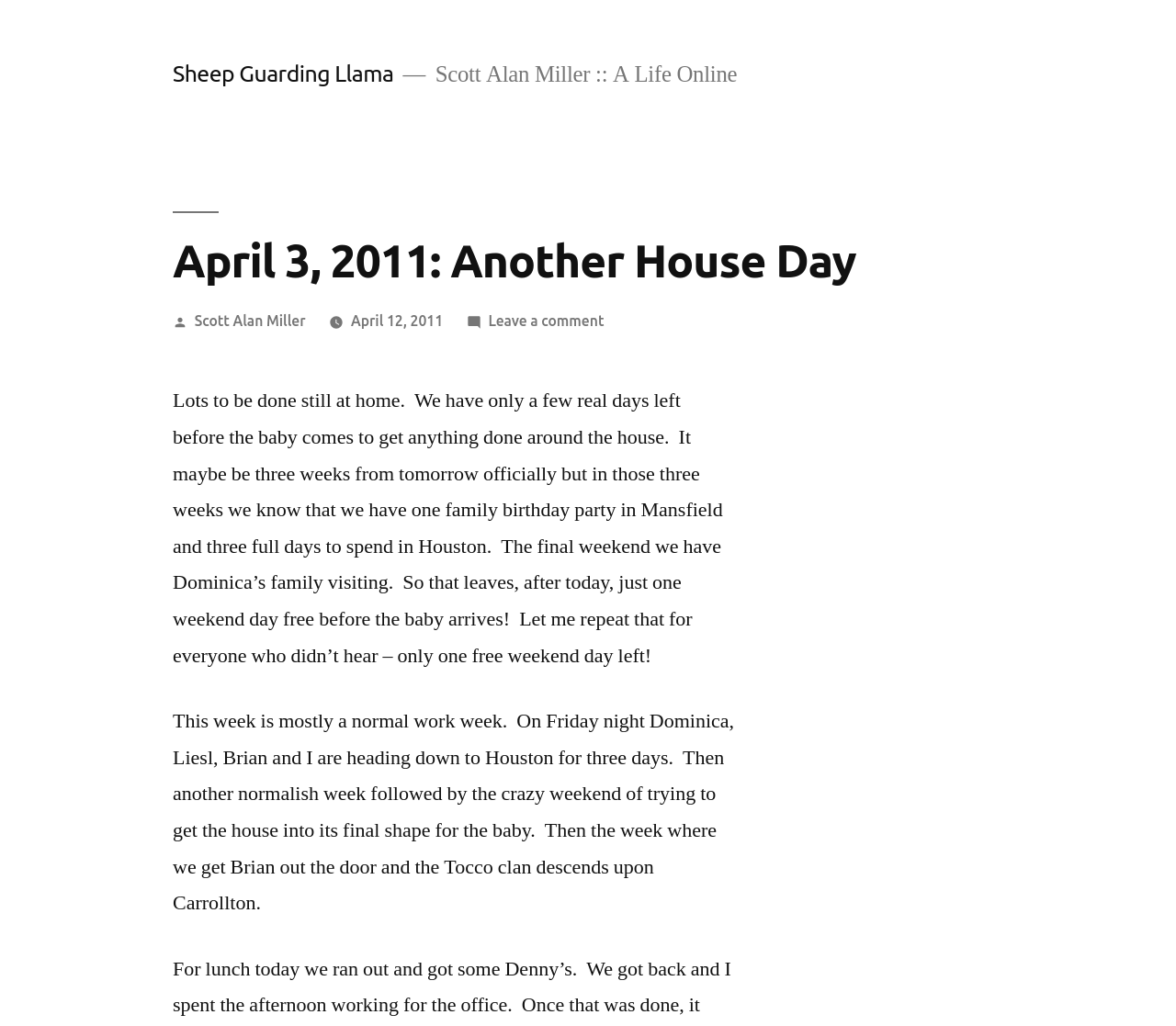Describe every aspect of the webpage comprehensively.

The webpage appears to be a personal blog post from Scott Alan Miller, dated April 3, 2011. The title of the post is "Another House Day – Sheep Guarding Llama". At the top left of the page, there is a link to the post title "Sheep Guarding Llama". Next to it, on the same line, is the blog title "Scott Alan Miller :: A Life Online".

Below the blog title, there is a header section that spans almost the entire width of the page. Within this section, the post title "April 3, 2011: Another House Day" is displayed prominently. Underneath the post title, there is a line of text that includes the author's name "Scott Alan Miller" as a link, followed by a link to "April 12, 2011", which likely represents the date of a subsequent post. There is also a link to "Leave a comment" on the same line.

The main content of the blog post is divided into two paragraphs. The first paragraph discusses the limited time left to complete tasks around the house before the baby arrives. The second paragraph outlines the author's schedule for the upcoming weeks, including a trip to Houston and preparations for the baby's arrival.

Overall, the webpage has a simple layout with a clear hierarchy of elements, making it easy to navigate and read.